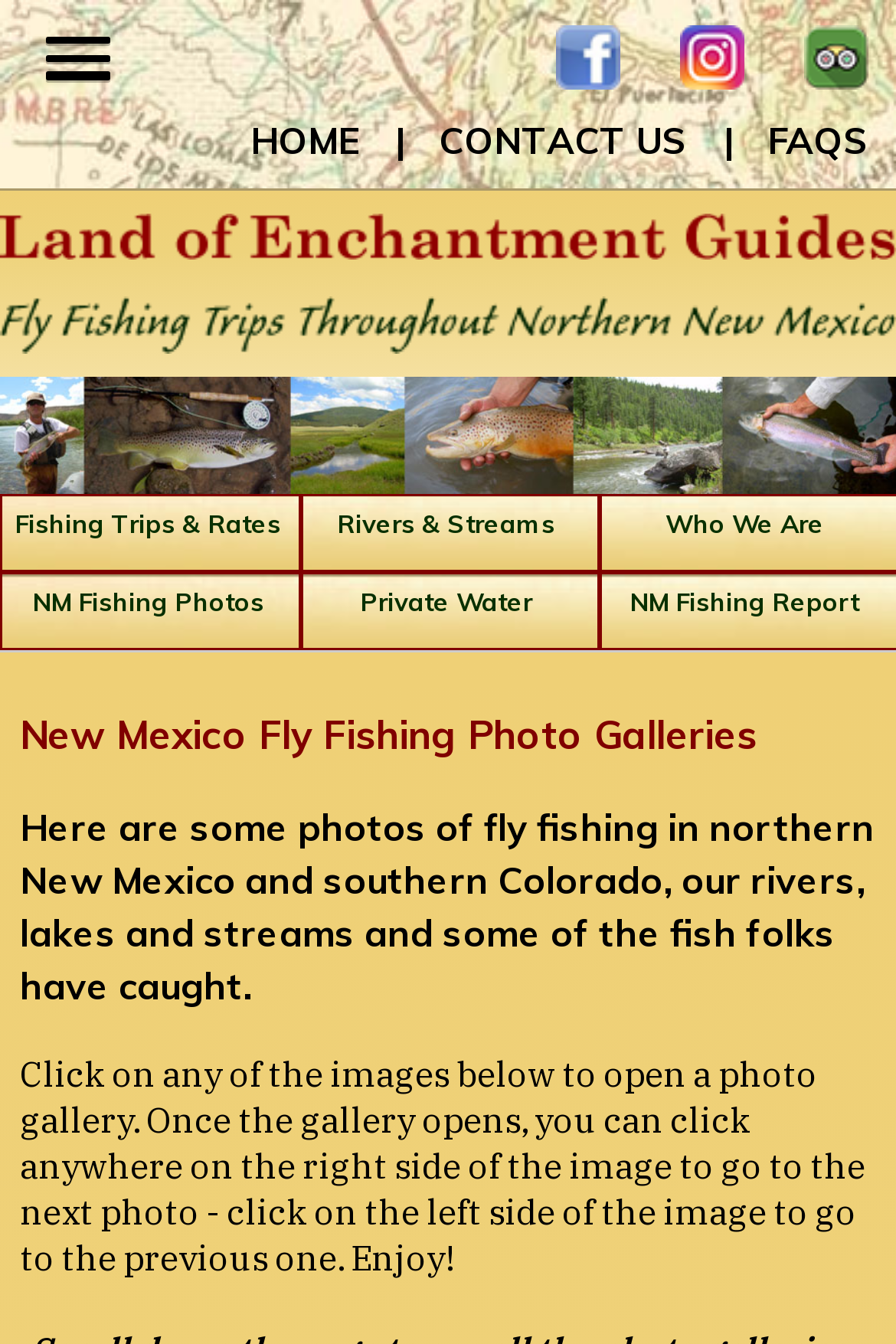Provide a short answer using a single word or phrase for the following question: 
What is the purpose of the 'Click on any of the images below' instruction?

To open a photo gallery